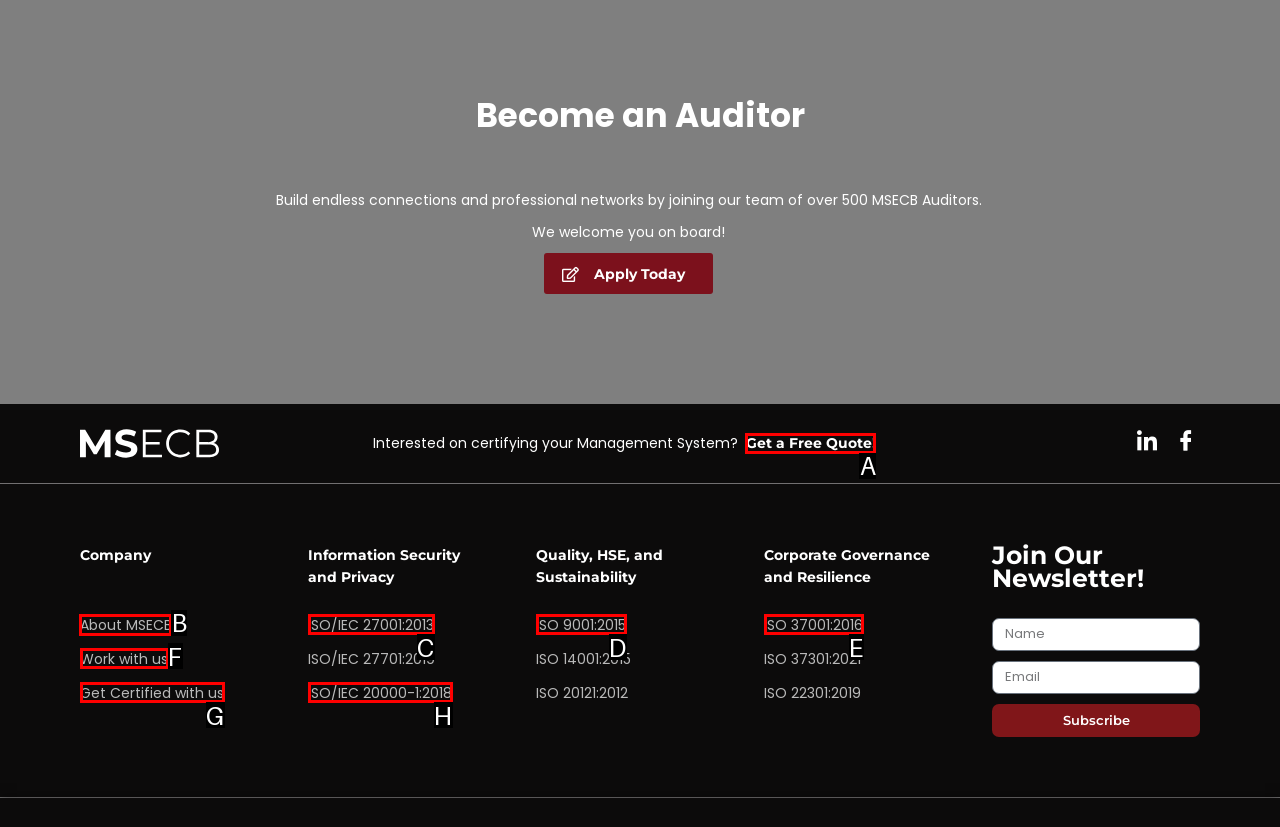Choose the UI element you need to click to carry out the task: Learn about MSECB.
Respond with the corresponding option's letter.

B